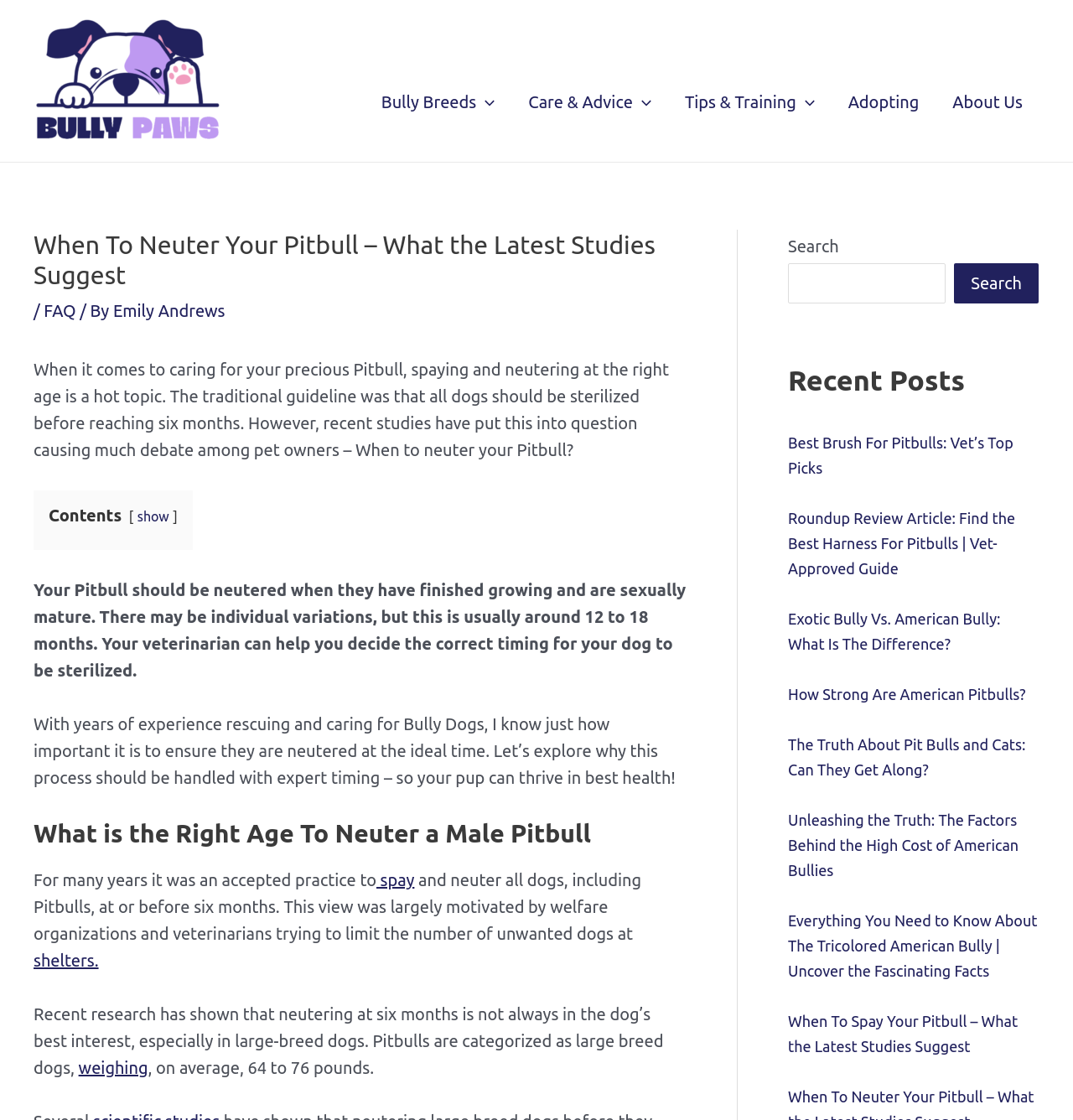Identify the bounding box coordinates for the region to click in order to carry out this instruction: "Search for something". Provide the coordinates using four float numbers between 0 and 1, formatted as [left, top, right, bottom].

[0.734, 0.235, 0.881, 0.271]